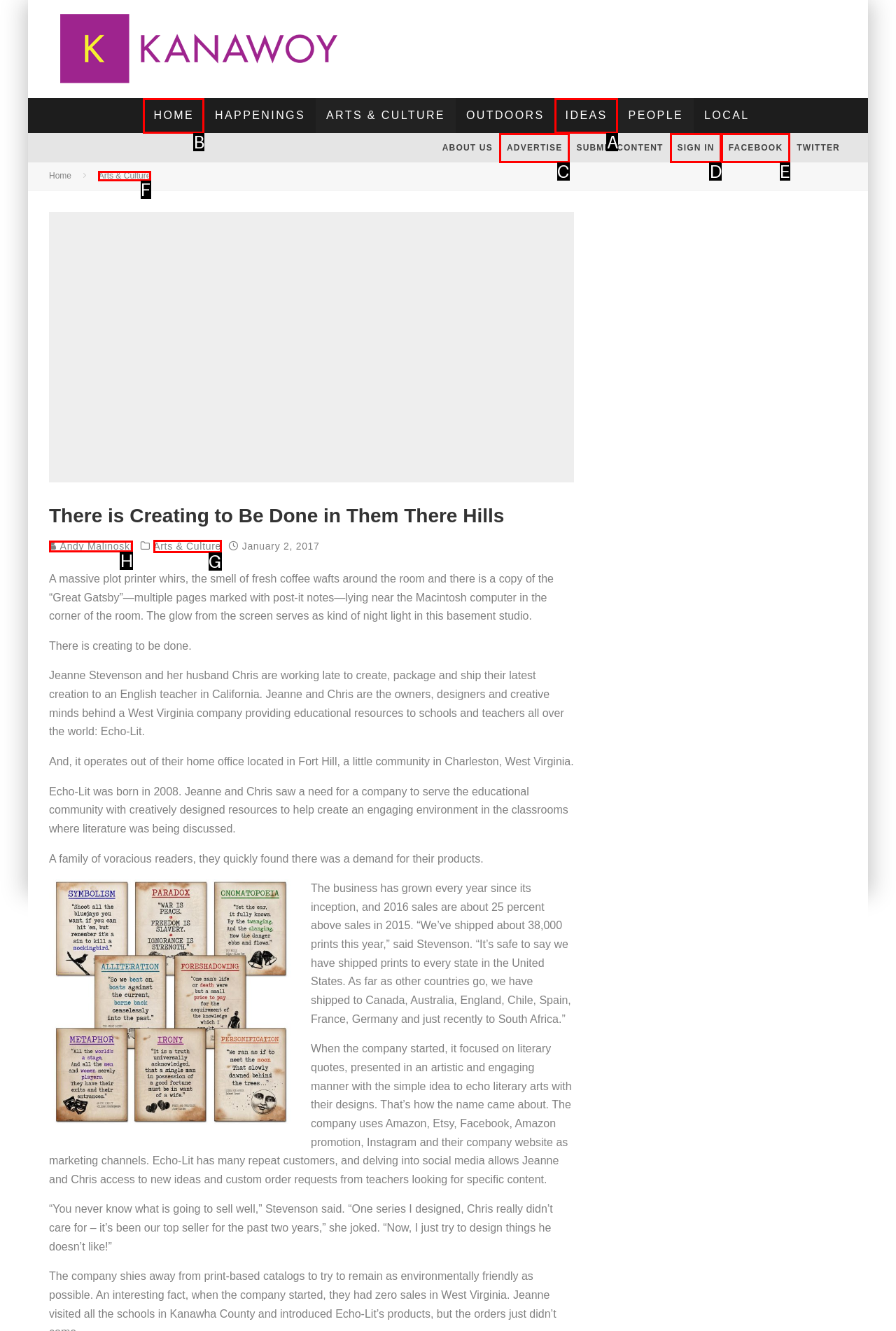Identify the letter of the UI element you should interact with to perform the task: Click on the 'HOME' link
Reply with the appropriate letter of the option.

B